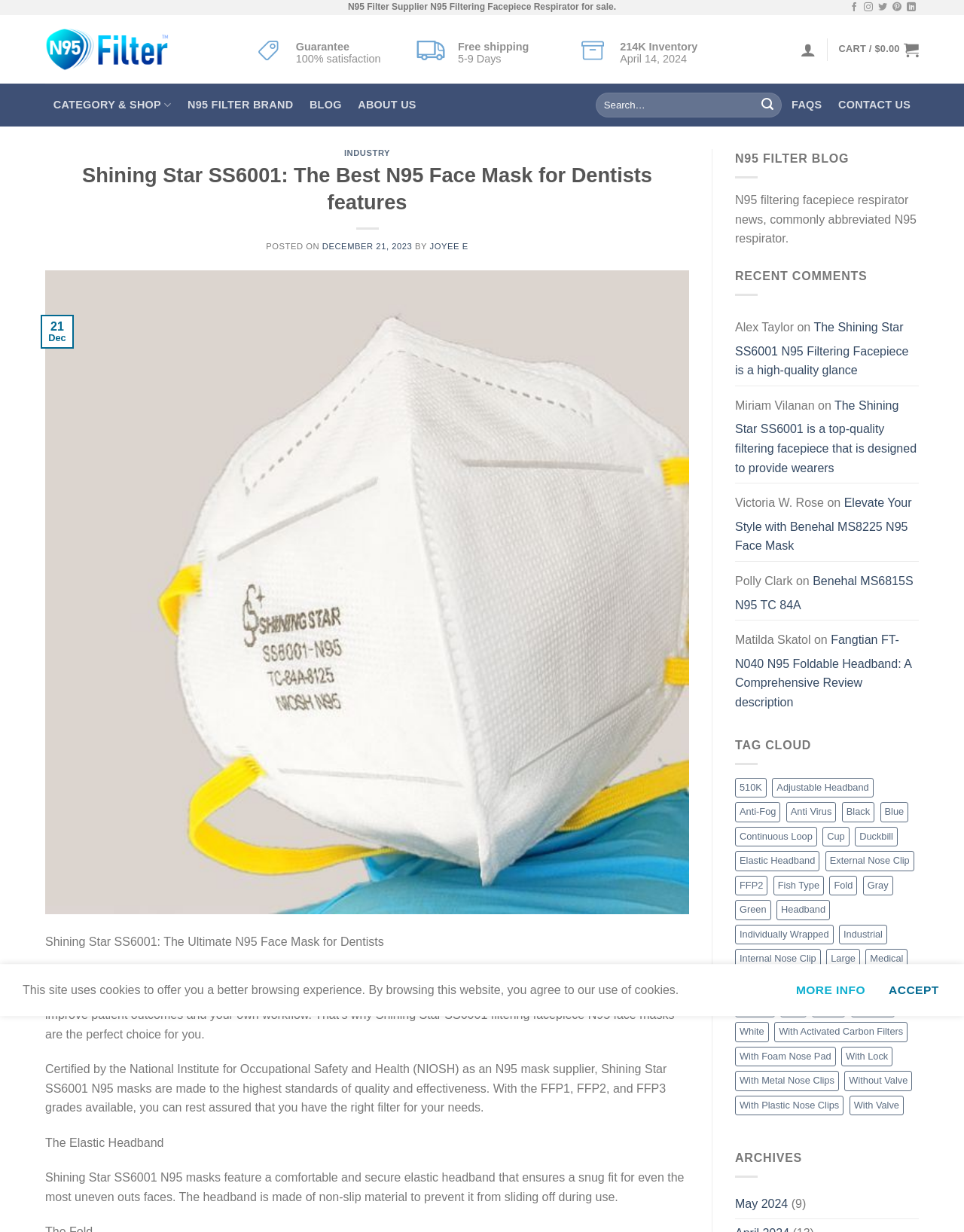Refer to the image and answer the question with as much detail as possible: How many days does the free shipping take?

I found the answer by looking at the text on the webpage, which states 'Free shipping 5-9 Days'. This text indicates that the free shipping takes 5-9 days.